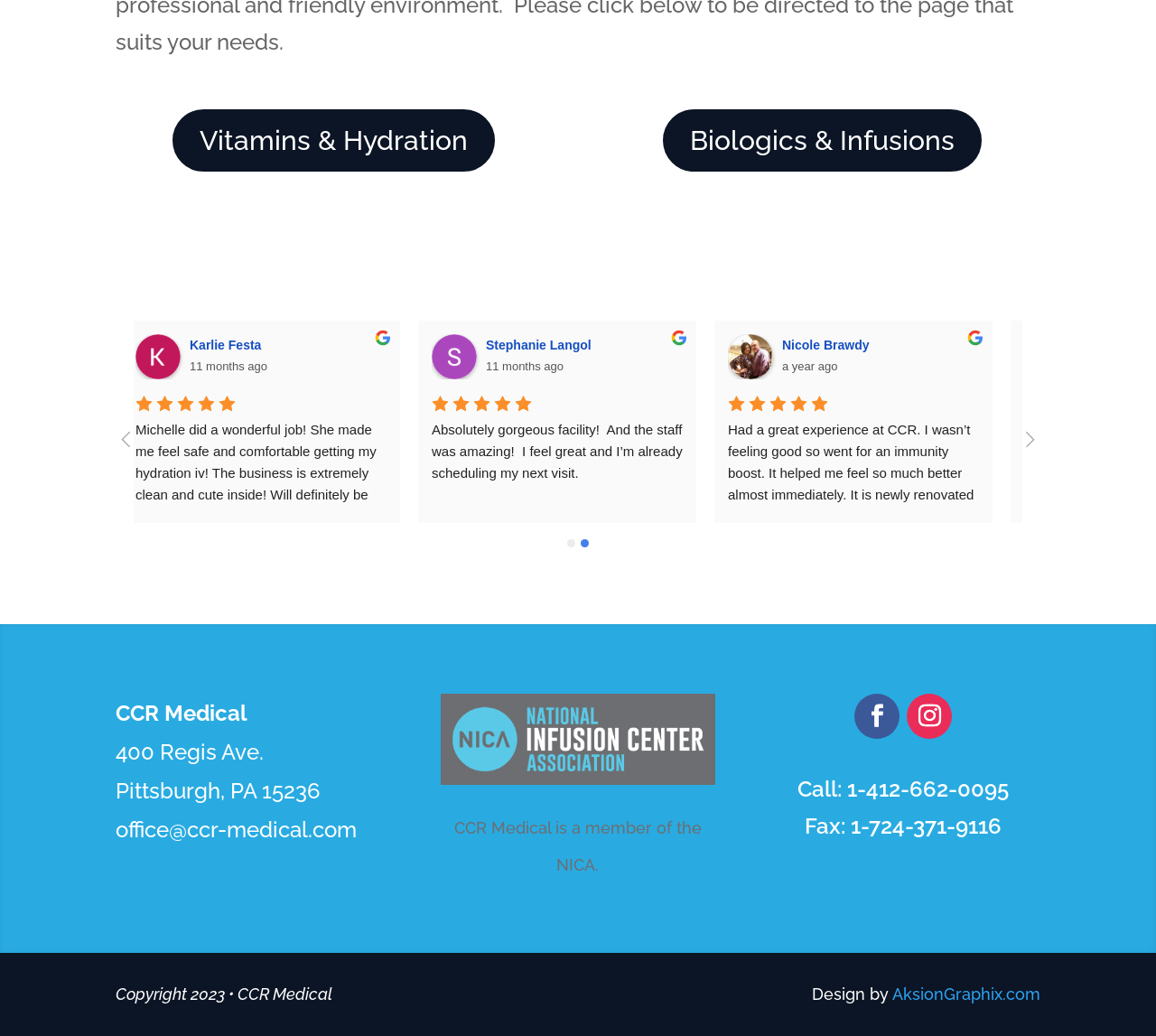Using the provided element description, identify the bounding box coordinates as (top-left x, top-left y, bottom-right x, bottom-right y). Ensure all values are between 0 and 1. Description: Biologics & Infusions

[0.572, 0.103, 0.85, 0.167]